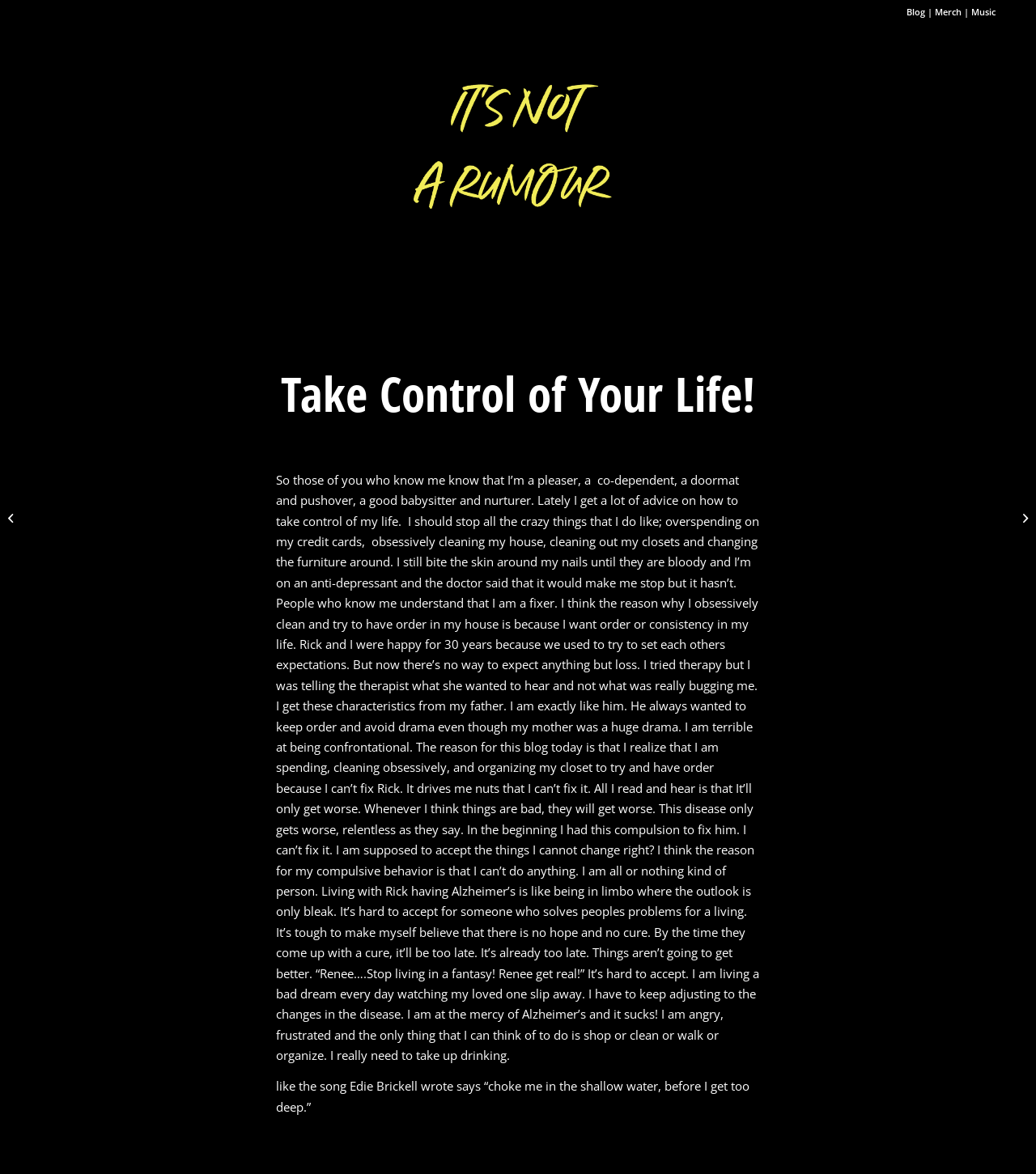Given the element description: "alt="It's Not a Rumour"", predict the bounding box coordinates of this UI element. The coordinates must be four float numbers between 0 and 1, given as [left, top, right, bottom].

[0.383, 0.021, 0.617, 0.228]